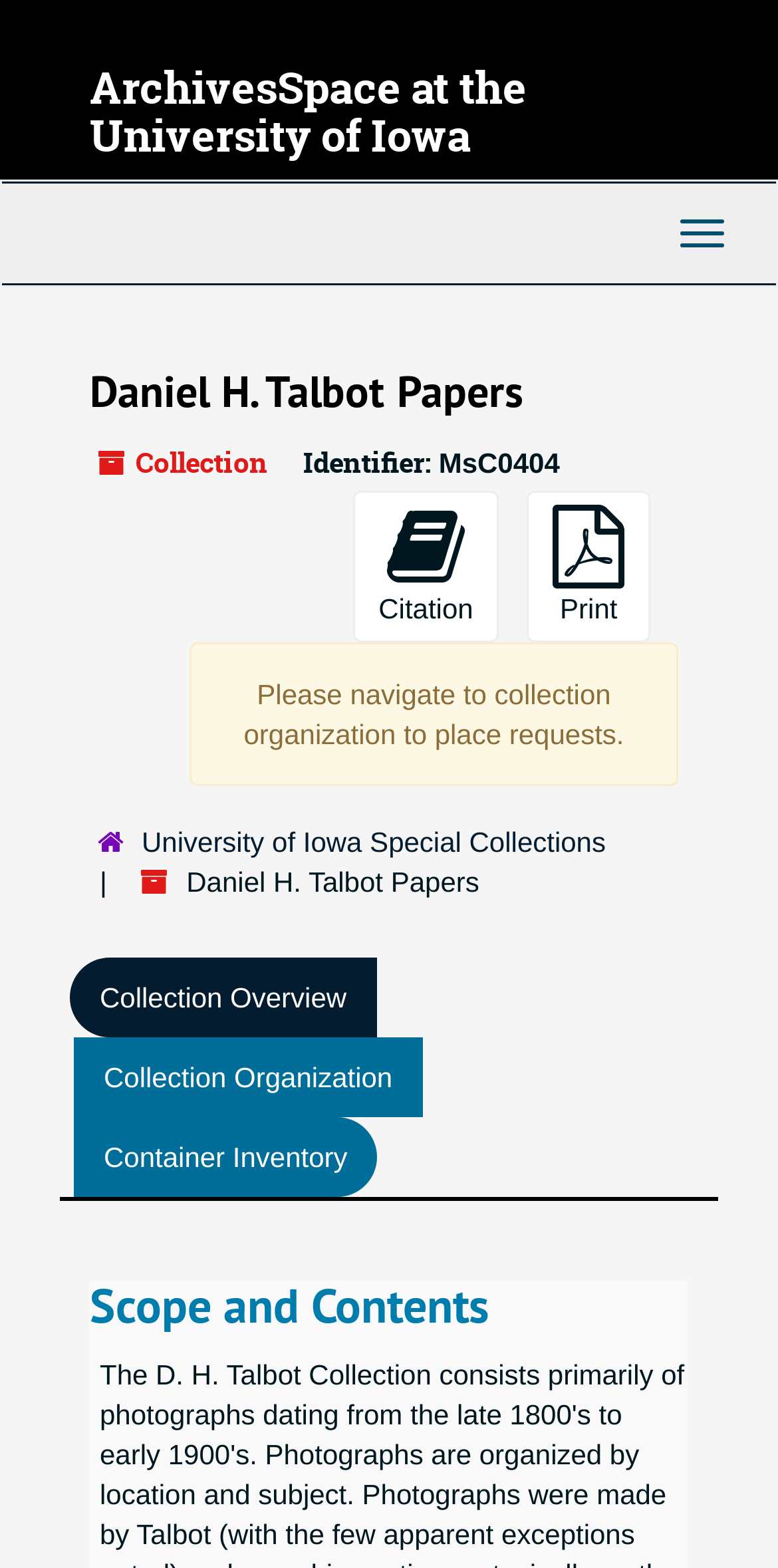Use a single word or phrase to answer the question: 
What is the last section on the page?

Scope and Contents